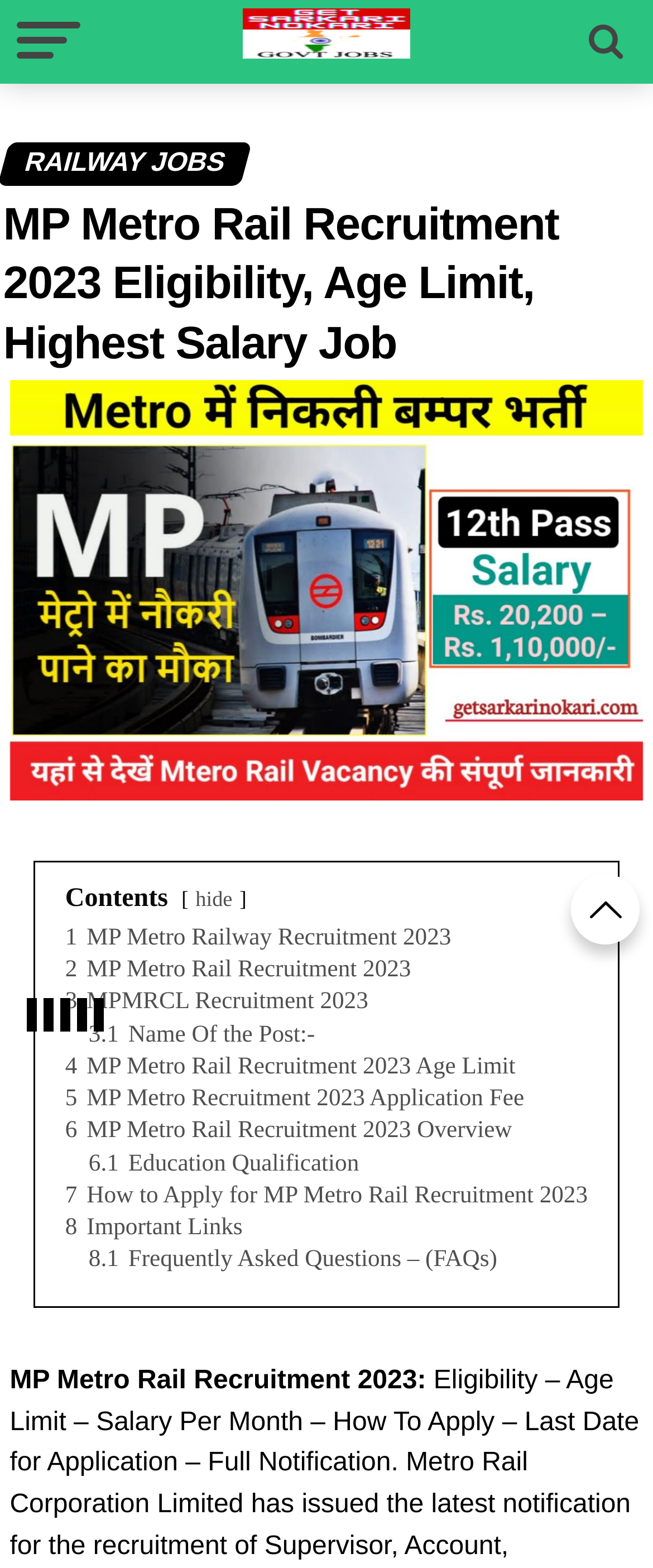Please answer the following question using a single word or phrase: What is the age limit for MP Metro Rail Recruitment?

Not specified